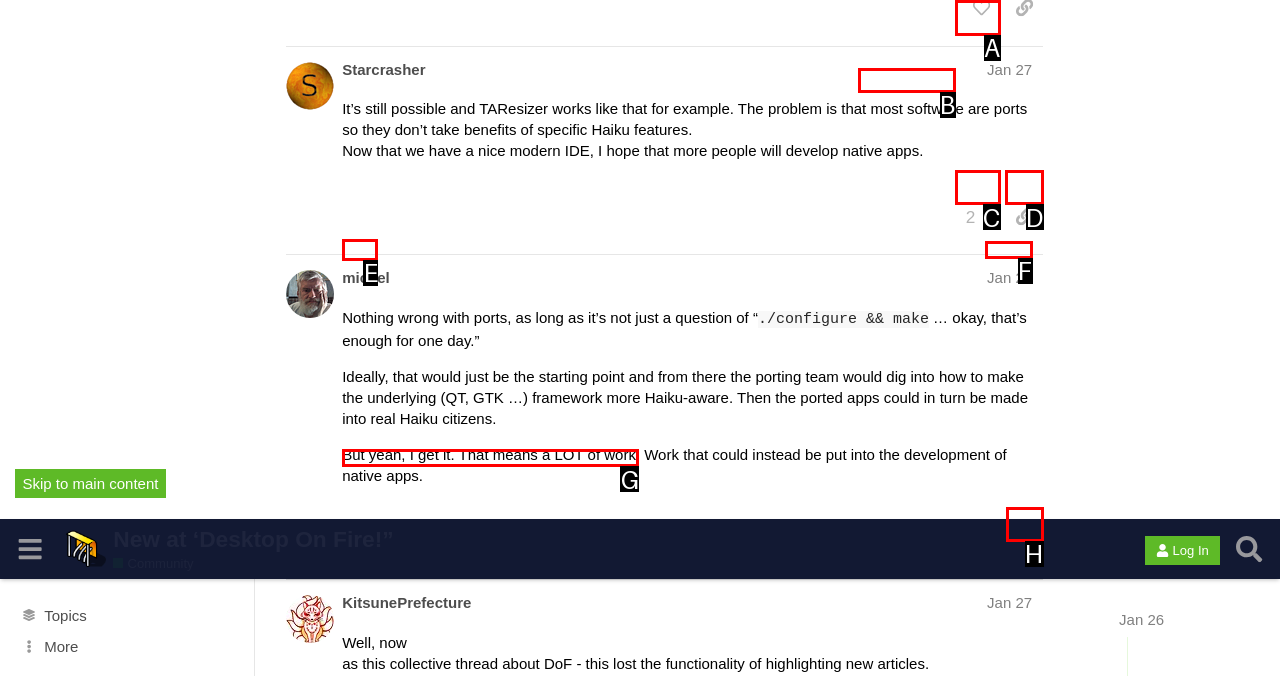Identify the correct UI element to click for this instruction: Copy link to post #59
Respond with the appropriate option's letter from the provided choices directly.

H